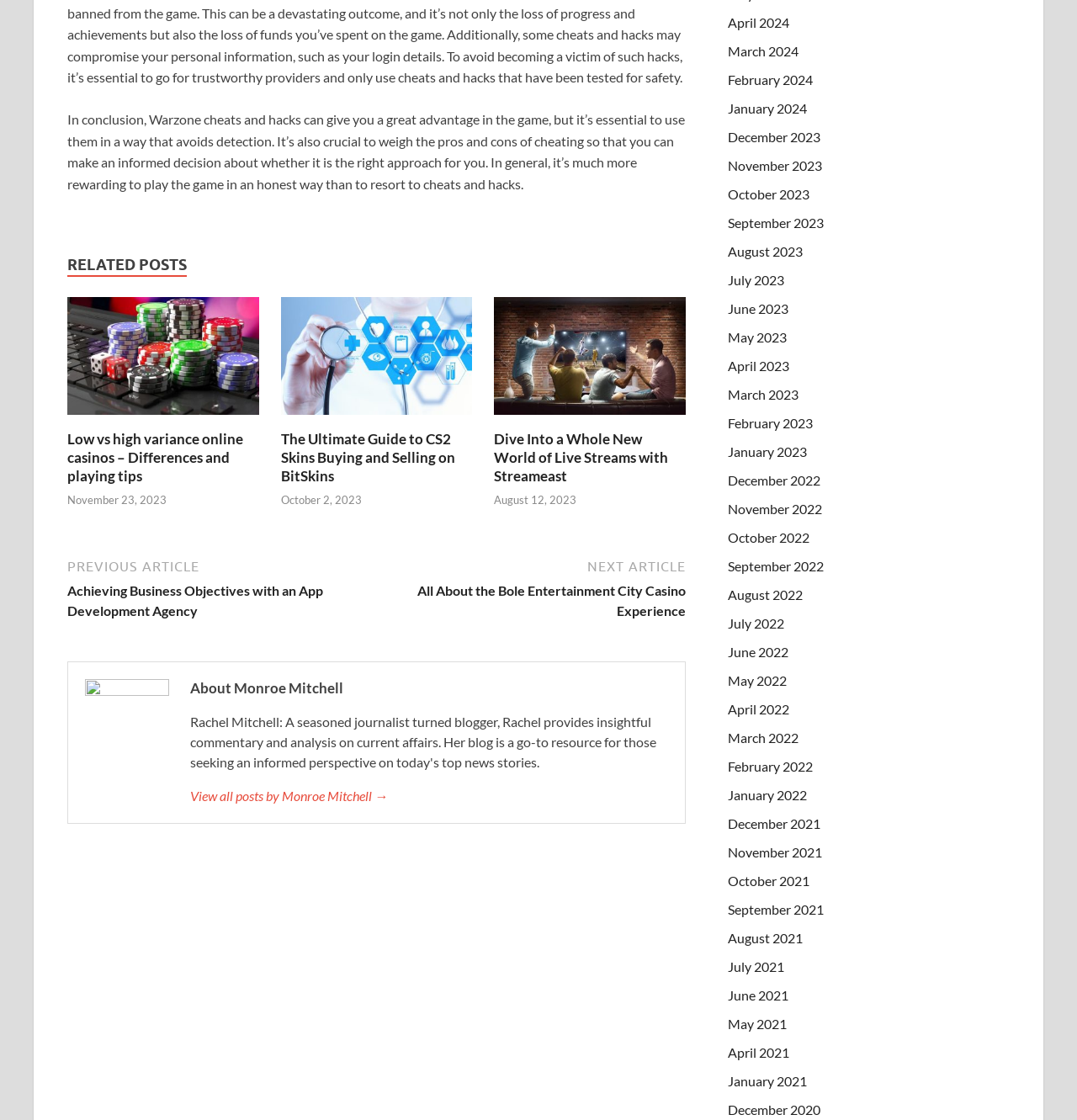Utilize the details in the image to thoroughly answer the following question: How many months are listed in the archive section?

The archive section lists months from January 2021 to December 2023, which is a total of 36 months.